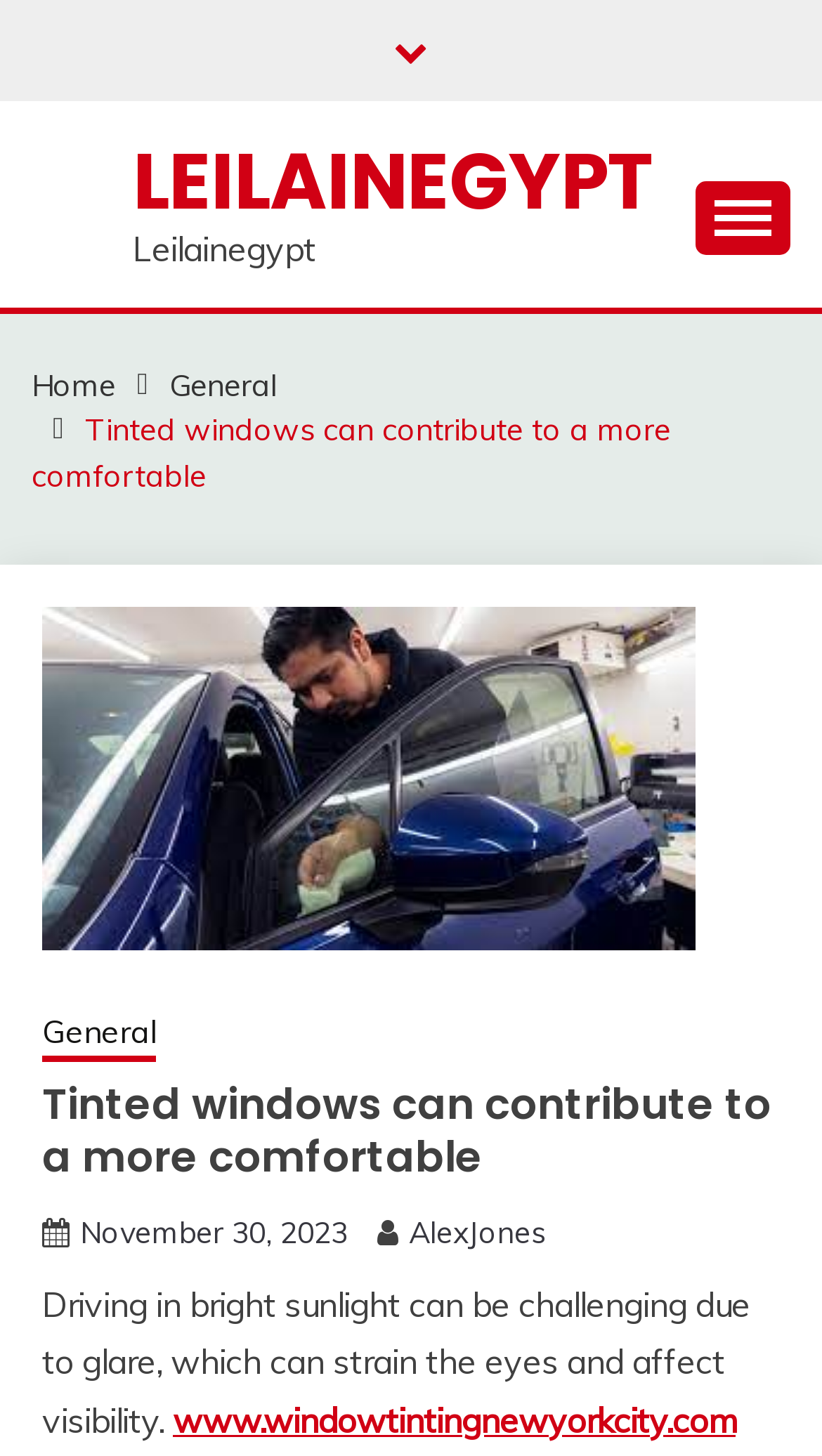Please identify the bounding box coordinates of the element's region that I should click in order to complete the following instruction: "Login to the website". The bounding box coordinates consist of four float numbers between 0 and 1, i.e., [left, top, right, bottom].

None